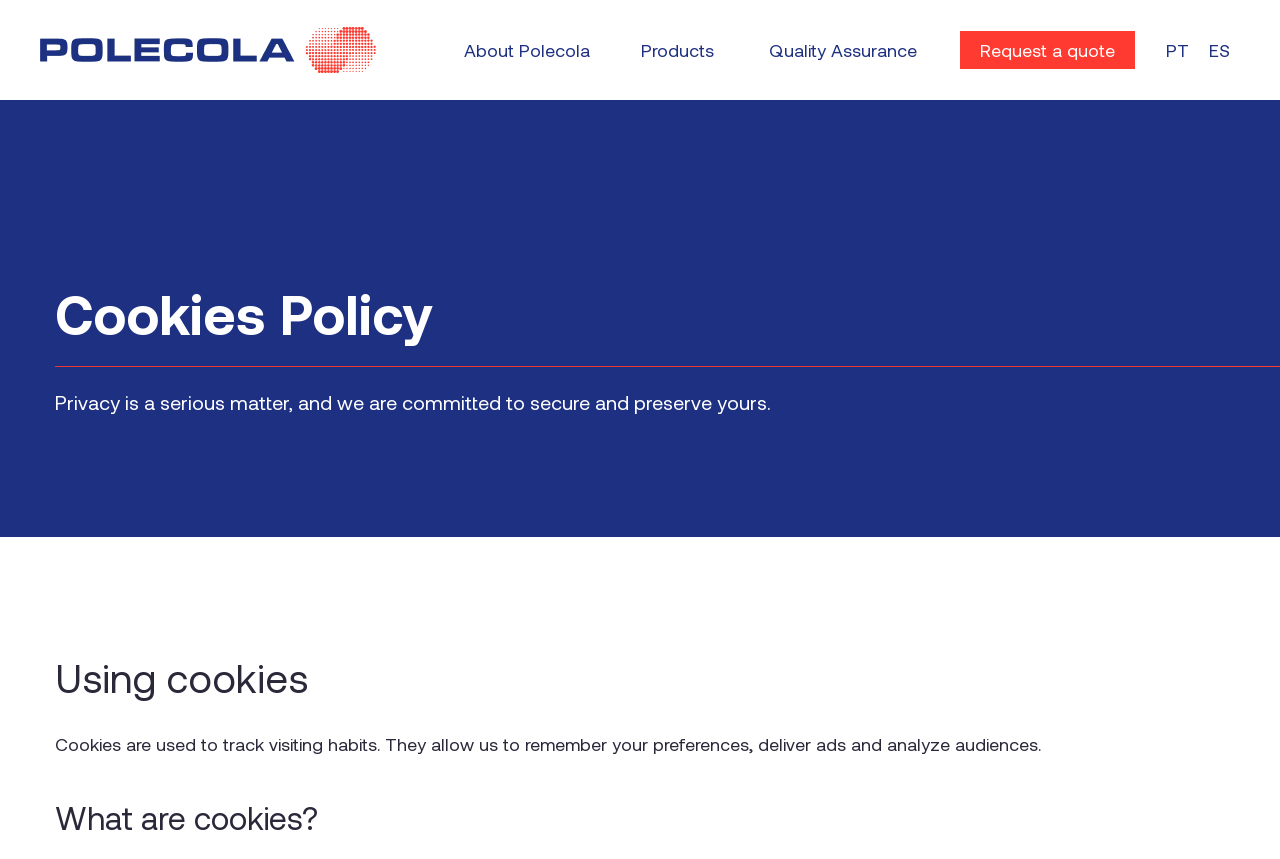What is the topic of the webpage?
Please provide a comprehensive answer based on the information in the image.

The topic of the webpage is the Cookies Policy, which is indicated by the heading 'Cookies Policy' and the content that follows, explaining the use and purpose of cookies.